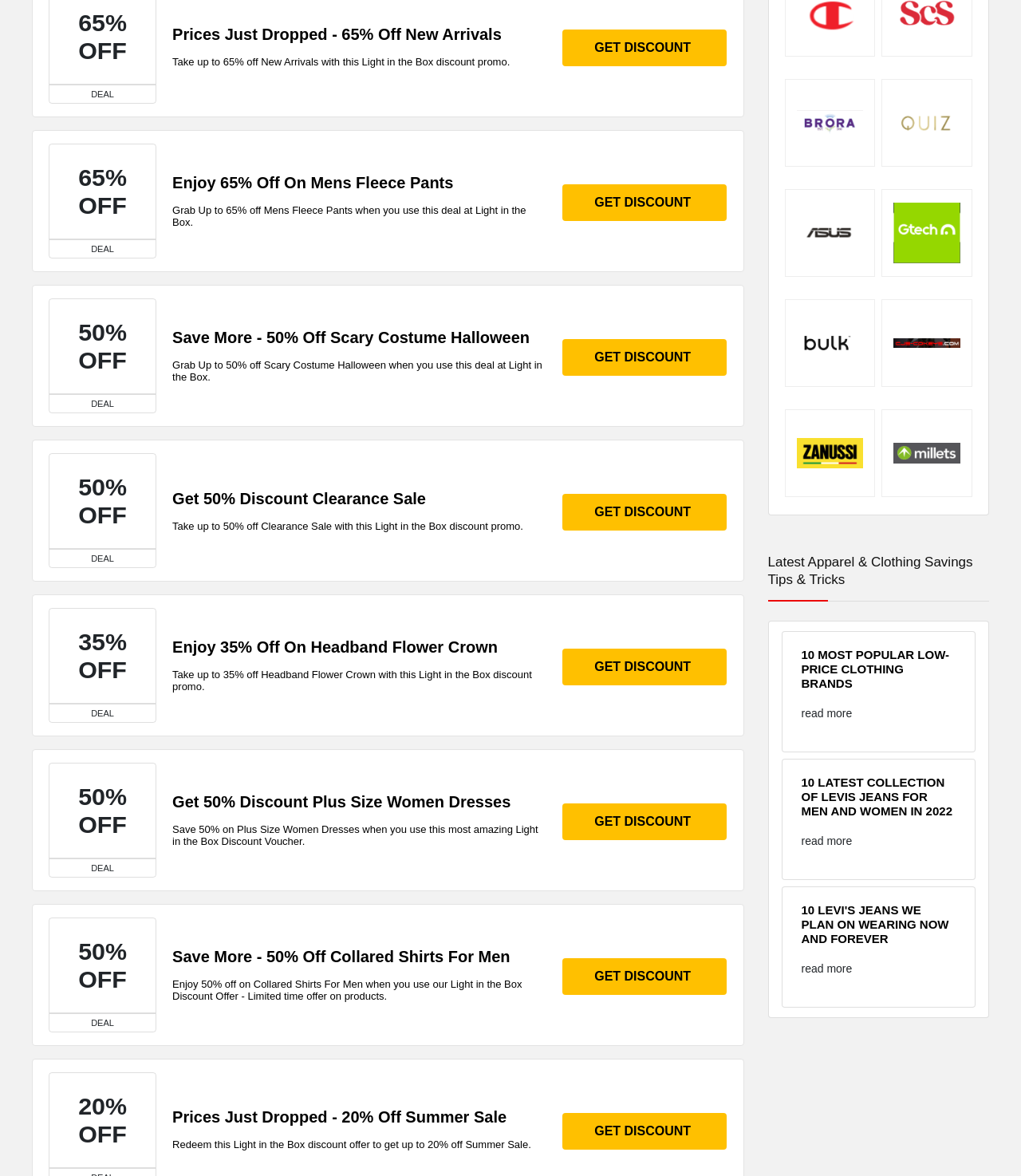Please identify the bounding box coordinates of the element that needs to be clicked to execute the following command: "Get 50% discount on mens fleece pants". Provide the bounding box using four float numbers between 0 and 1, formatted as [left, top, right, bottom].

[0.551, 0.157, 0.712, 0.188]